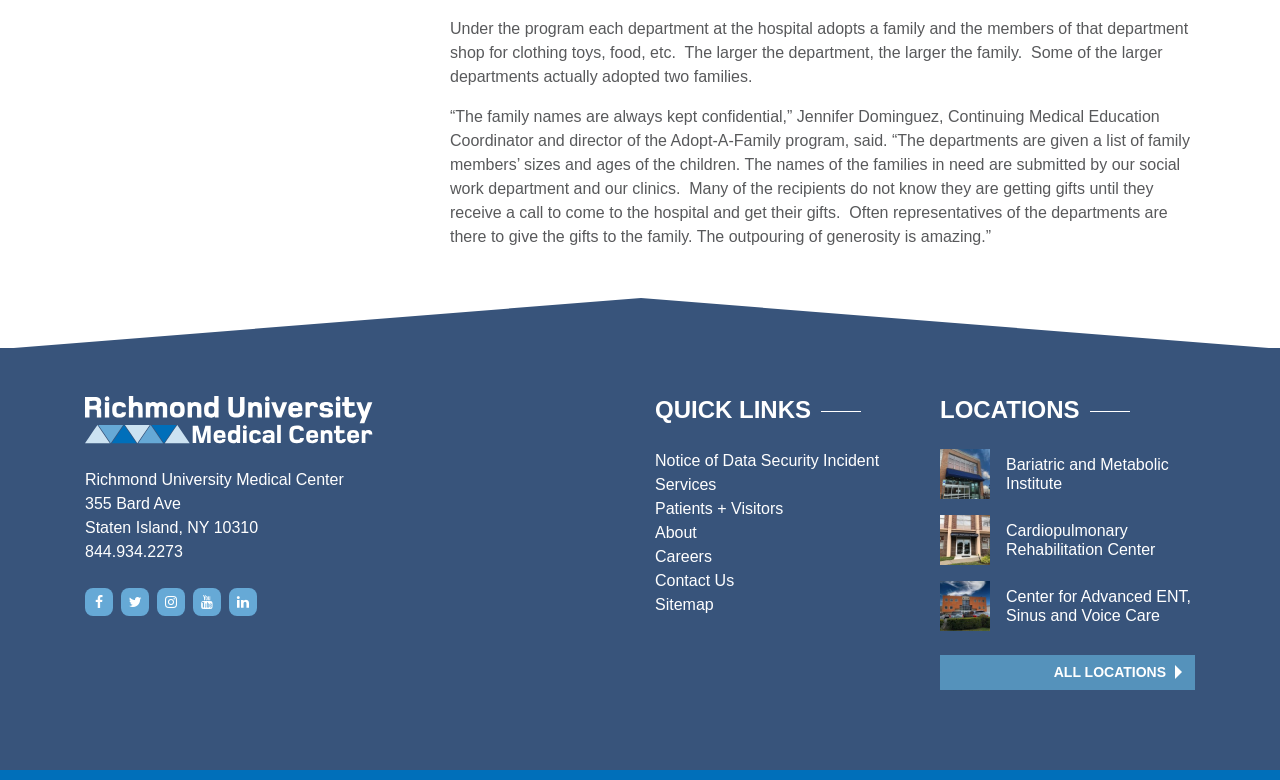Find and provide the bounding box coordinates for the UI element described with: "Careers".

[0.512, 0.703, 0.556, 0.724]